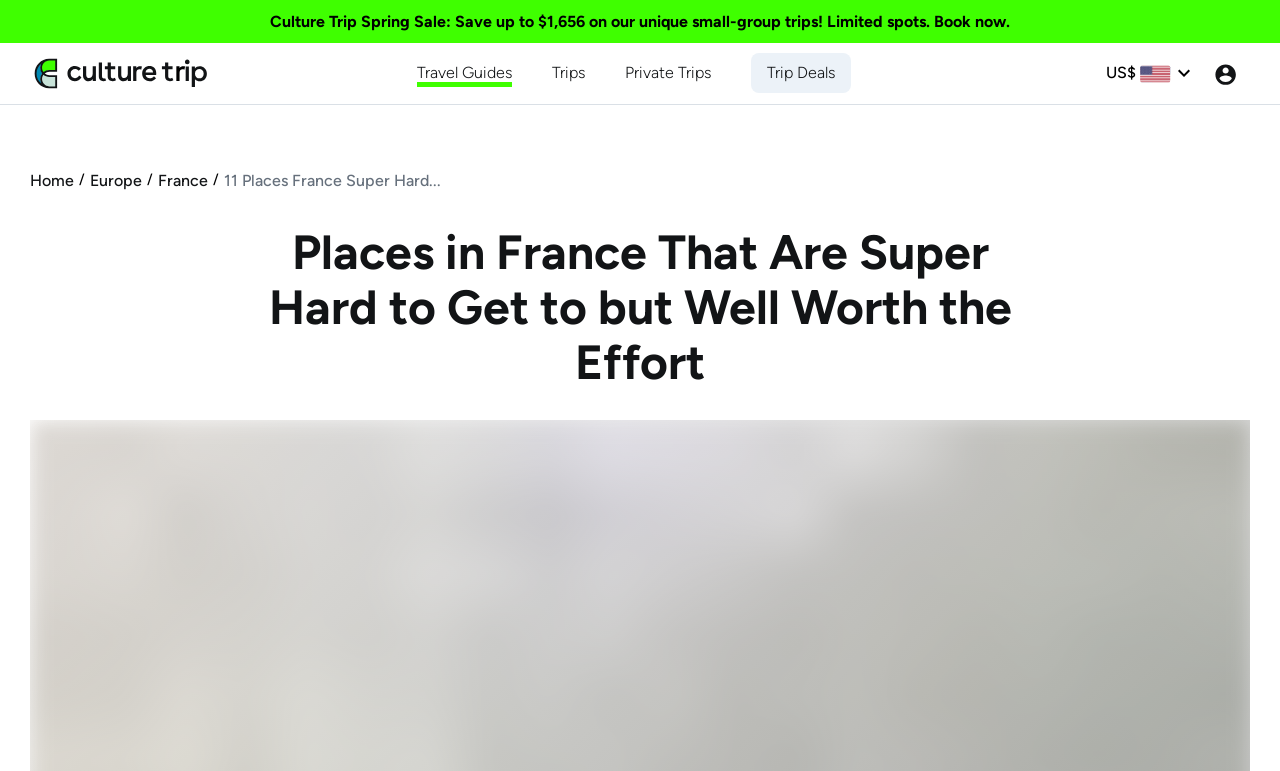Construct a comprehensive description capturing every detail on the webpage.

The webpage is about 11 great places in France that are difficult to access but worth visiting. At the top left corner, there is a link to a Culture Trip Spring Sale, offering a discount on unique small-group trips. Next to it is the Culture Trip logo, which is an image. 

Below the logo, there are four links in a row: Travel Guides, Trips, Private Trips, and Trip Deals. These links are positioned horizontally, with Travel Guides on the left and Trip Deals on the right. 

On the right side of the page, there is a currency icon and a button labeled "Name". Above the button, there is a small image. 

The main content of the page starts with a heading that repeats the title "Places in France That Are Super Hard to Get to but Well Worth the Effort". This heading is centered and takes up most of the width of the page. 

Above the heading, there is a navigation menu with links to Home, Europe, France, and the current page, "11 Places France Super Hard...". These links are positioned horizontally, with Home on the left and the current page on the right.